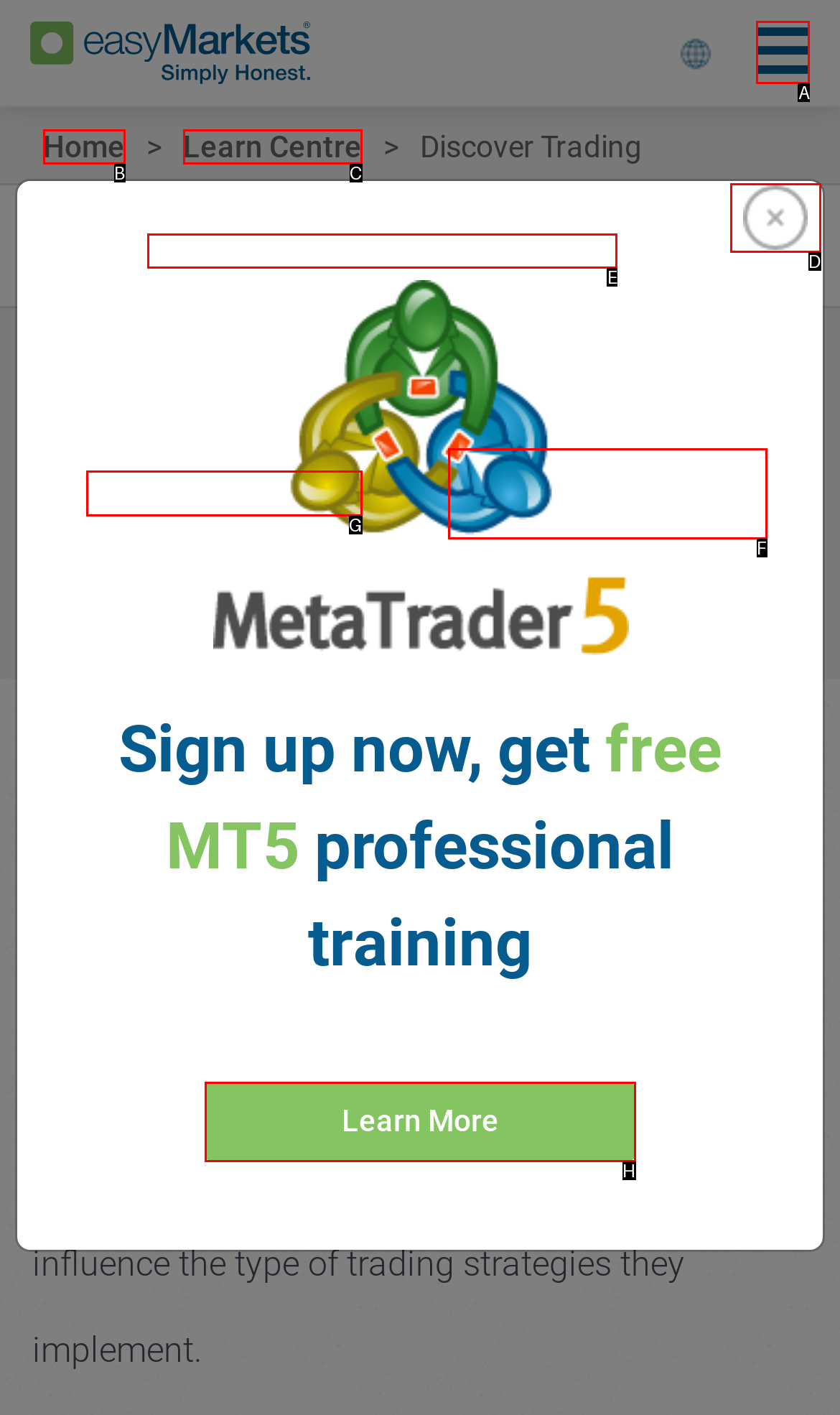Based on the task: Toggle navigation, which UI element should be clicked? Answer with the letter that corresponds to the correct option from the choices given.

A